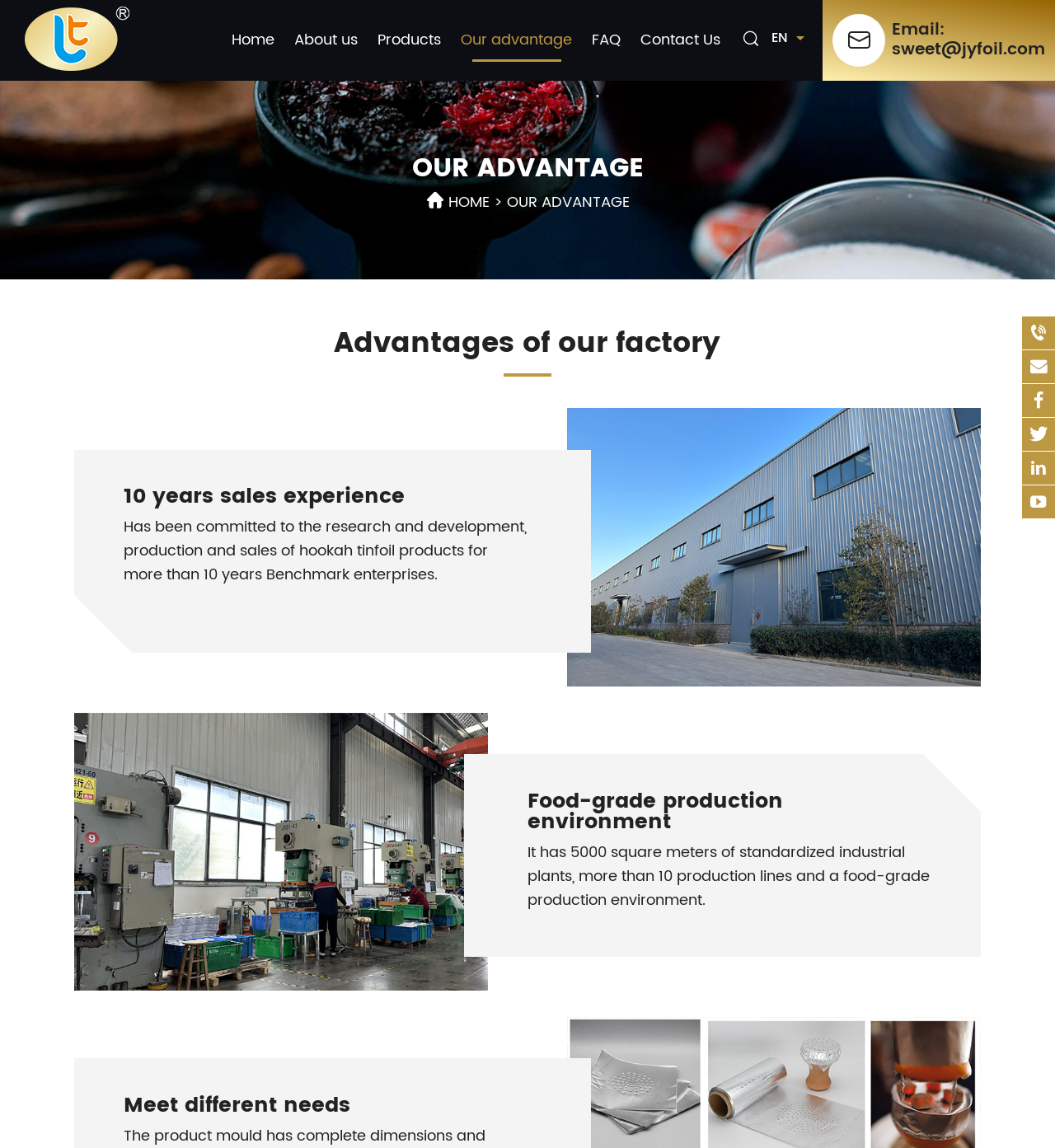Provide the bounding box coordinates of the section that needs to be clicked to accomplish the following instruction: "contact us."

None